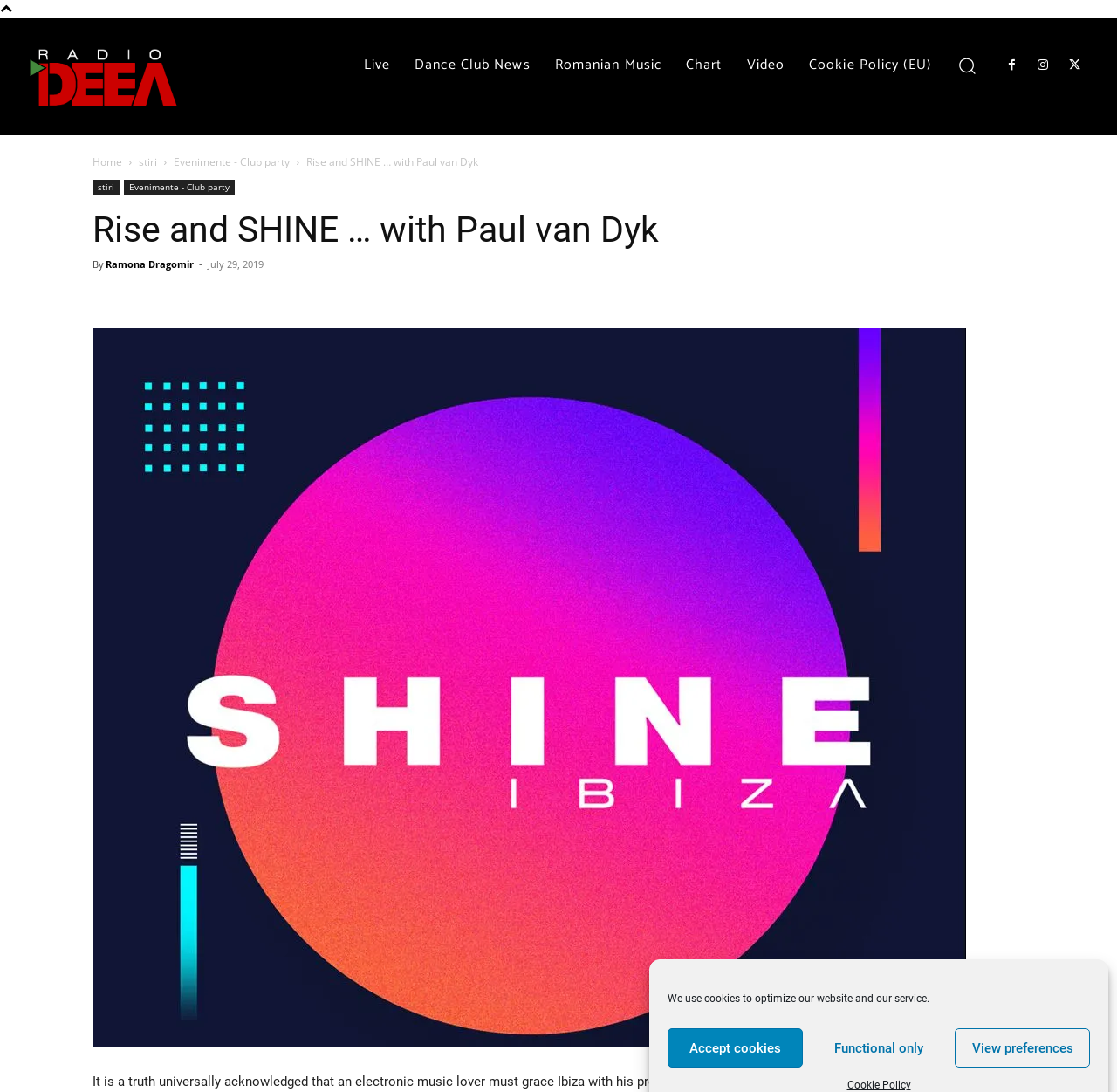Use the details in the image to answer the question thoroughly: 
What is the date of the article?

The date of the article can be found by looking at the text 'July 29, 2019' which is located below the author's name.